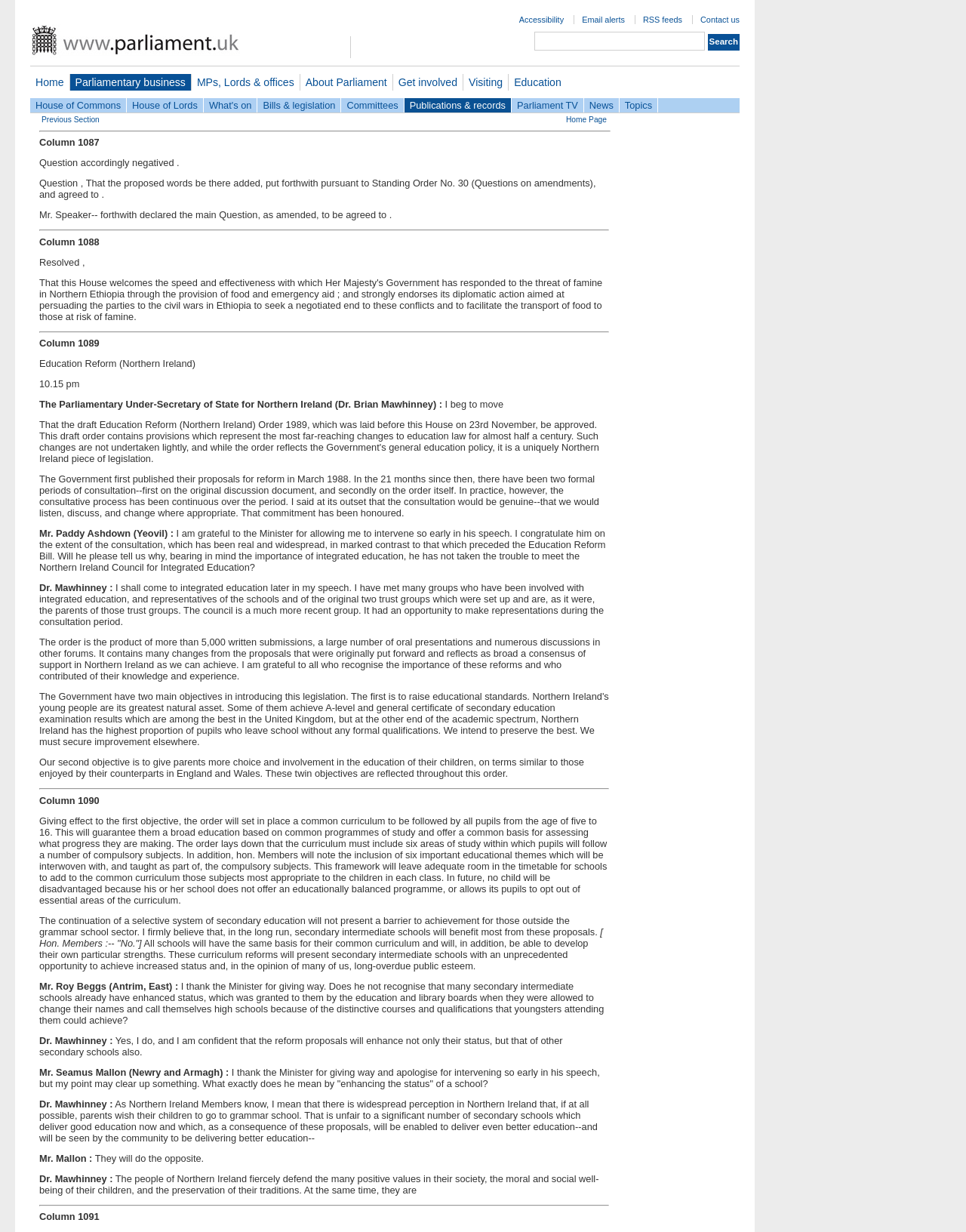Please identify the bounding box coordinates of the element I should click to complete this instruction: 'Contact us'. The coordinates should be given as four float numbers between 0 and 1, like this: [left, top, right, bottom].

[0.725, 0.012, 0.766, 0.02]